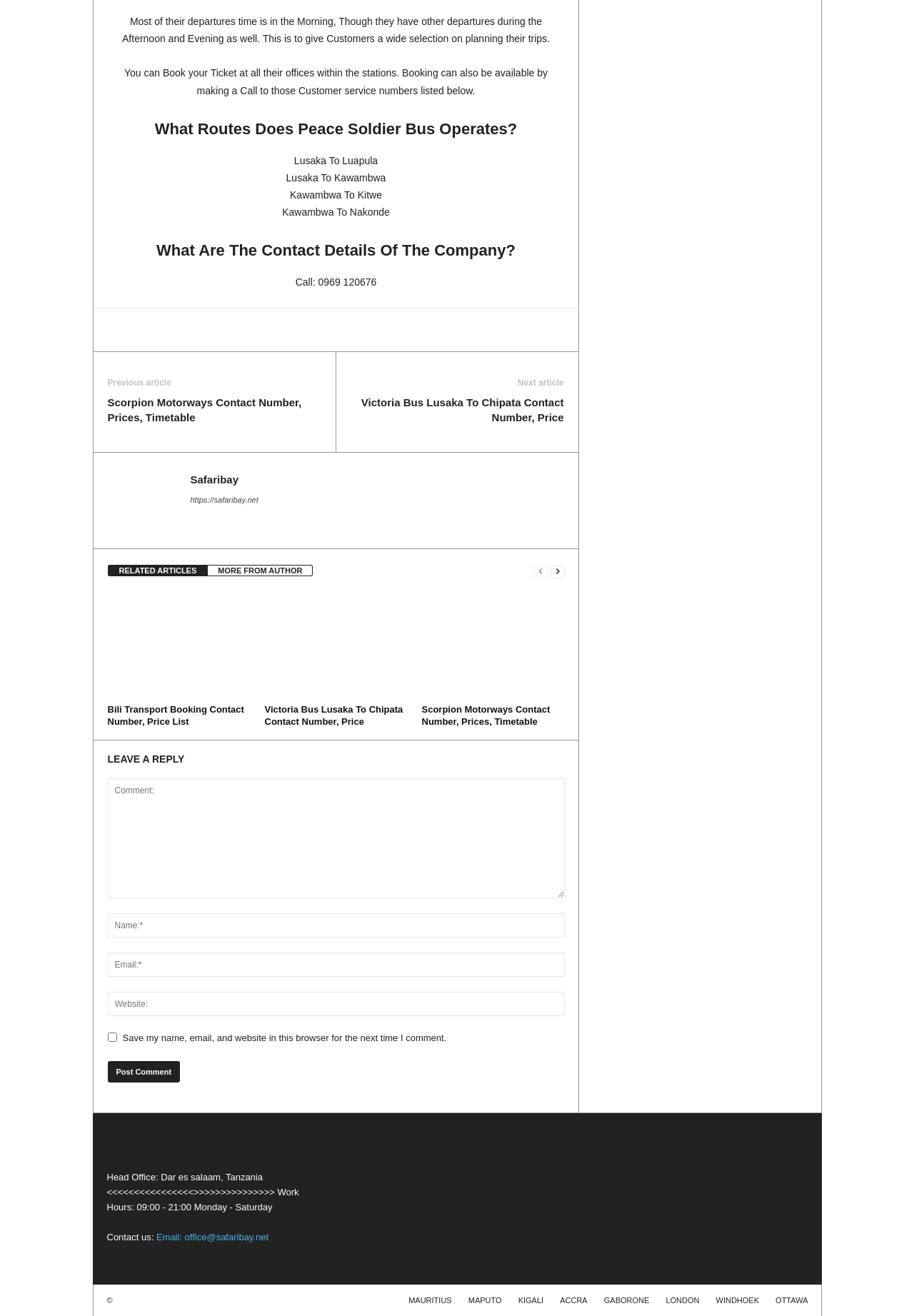What is the name of the company mentioned in the footer?
Look at the screenshot and provide an in-depth answer.

I found the name of the company mentioned in the footer by looking at the static text and image in the footer section, which says 'Safaribay'.